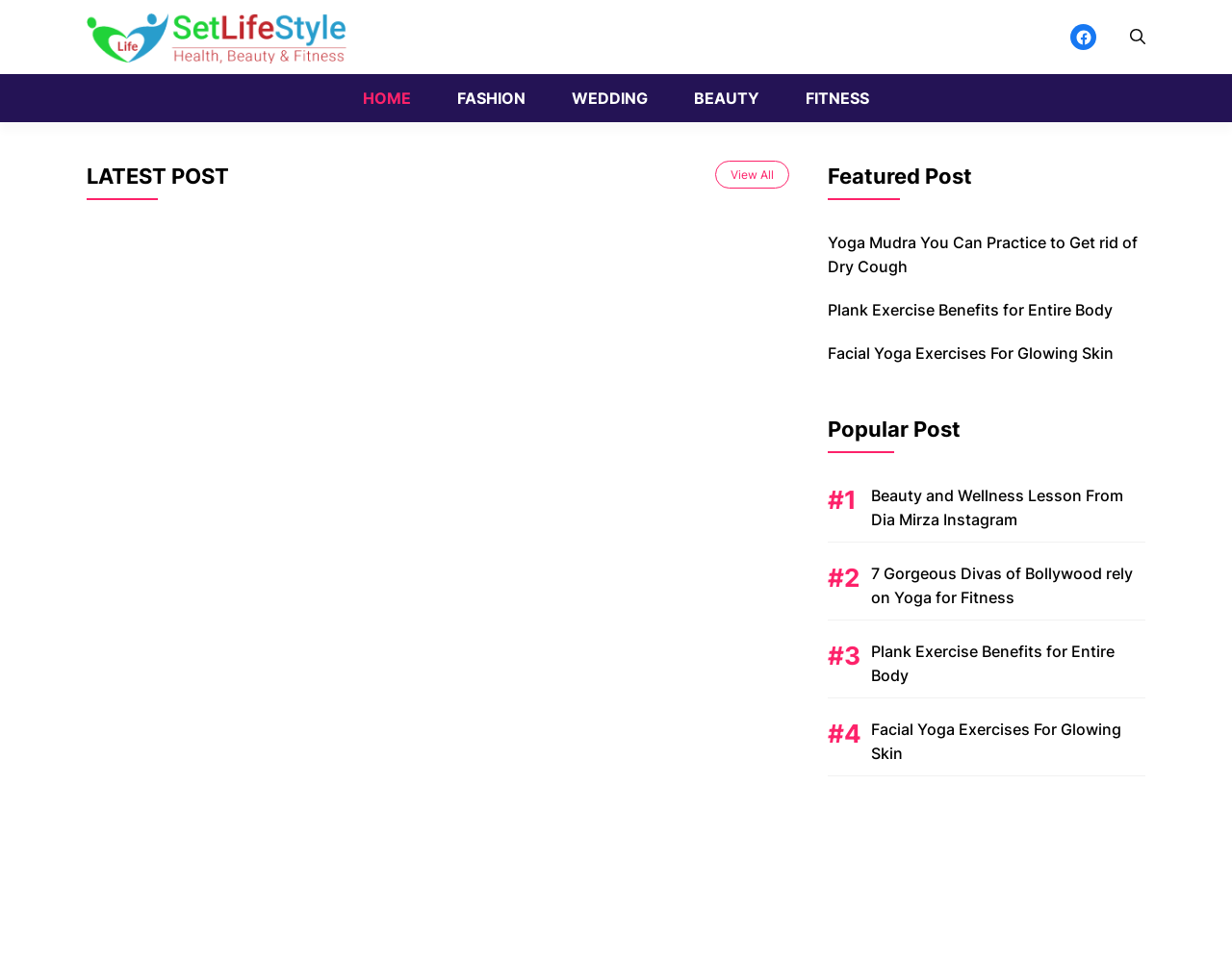What is the topic of the featured post?
Provide a comprehensive and detailed answer to the question.

The featured post section is located below the primary navigation and contains a link to an article titled 'Yoga Mudra You Can Practice to Get rid of Dry Cough', which suggests that the topic of the featured post is related to yoga and health.